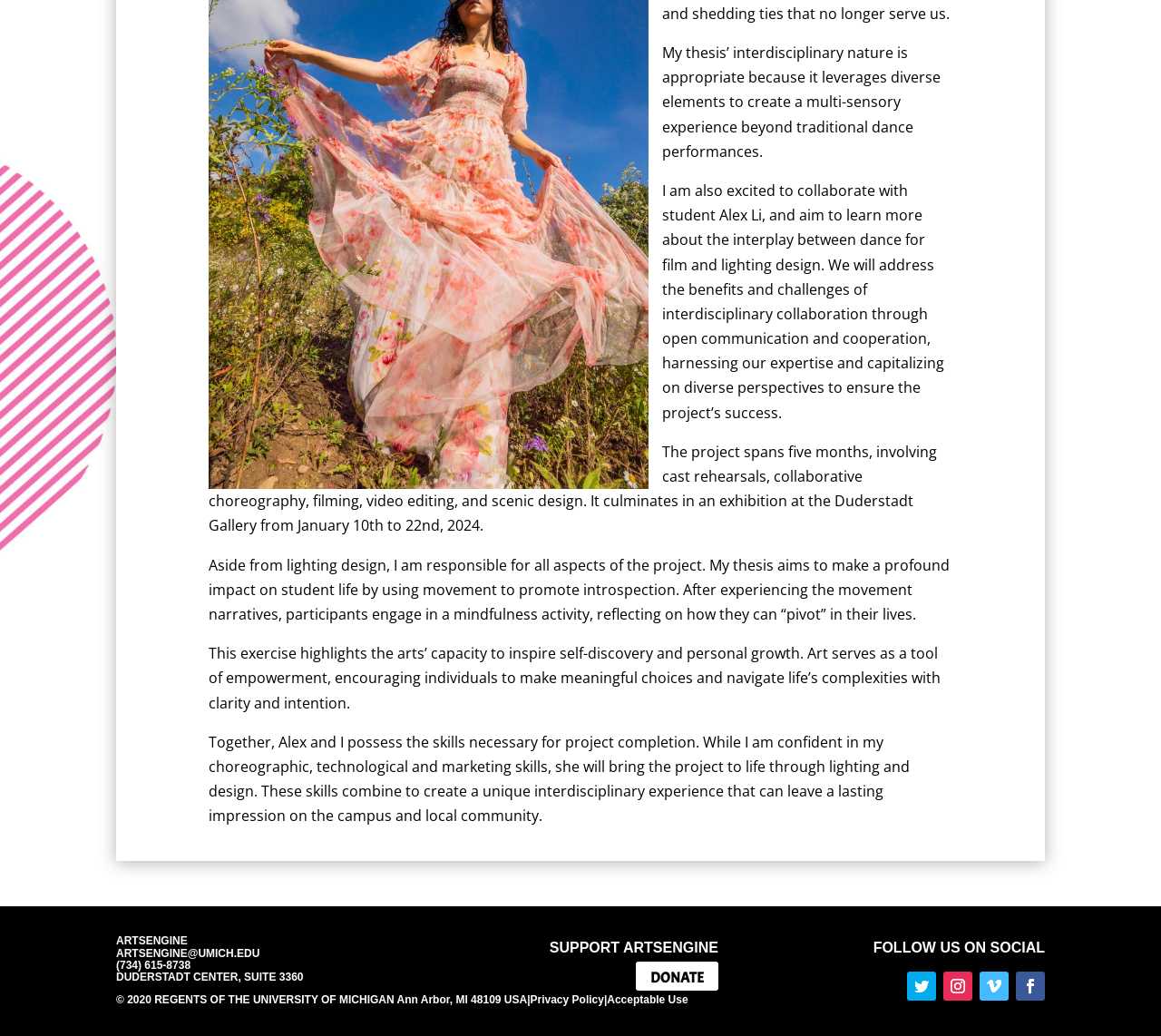Using the given element description, provide the bounding box coordinates (top-left x, top-left y, bottom-right x, bottom-right y) for the corresponding UI element in the screenshot: Follow

[0.781, 0.938, 0.806, 0.966]